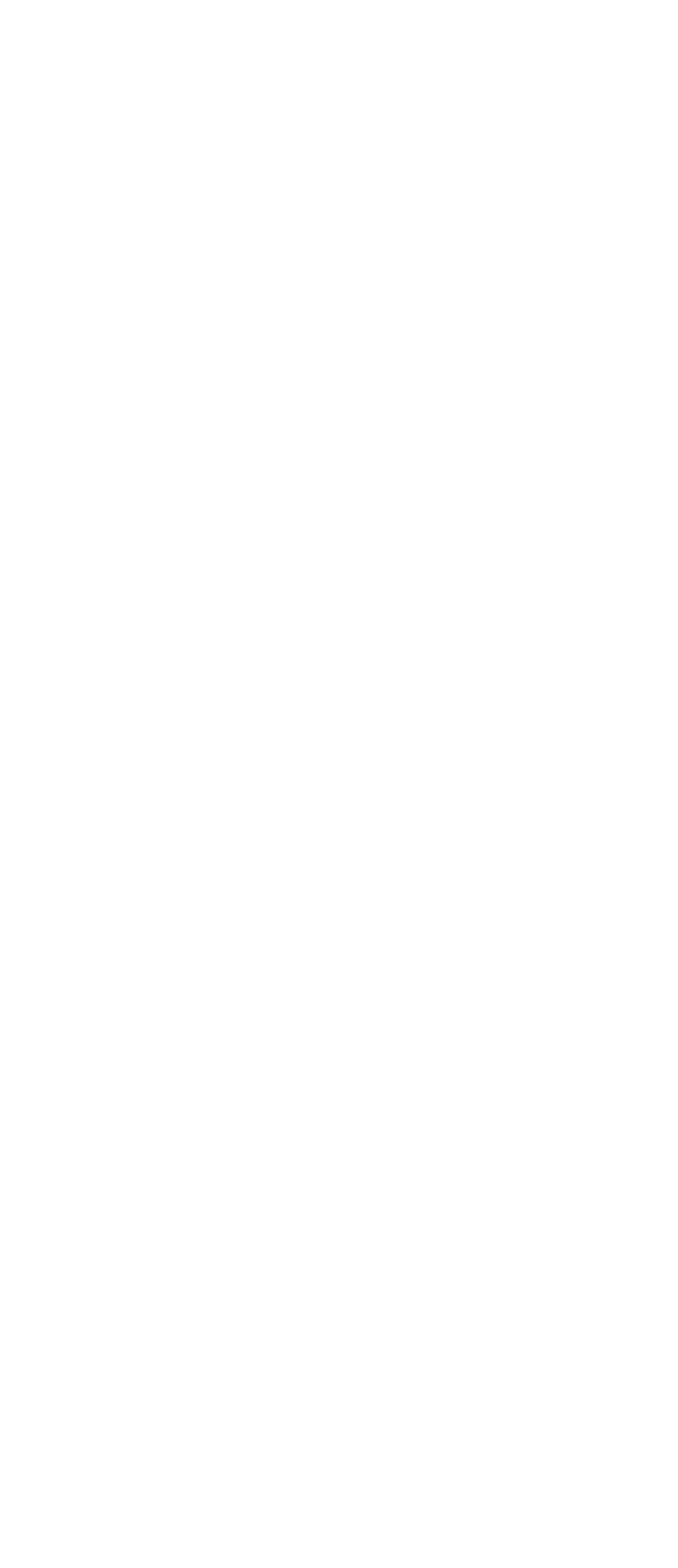What is the last link in the 'My Account' section?
Please look at the screenshot and answer in one word or a short phrase.

Wishlist